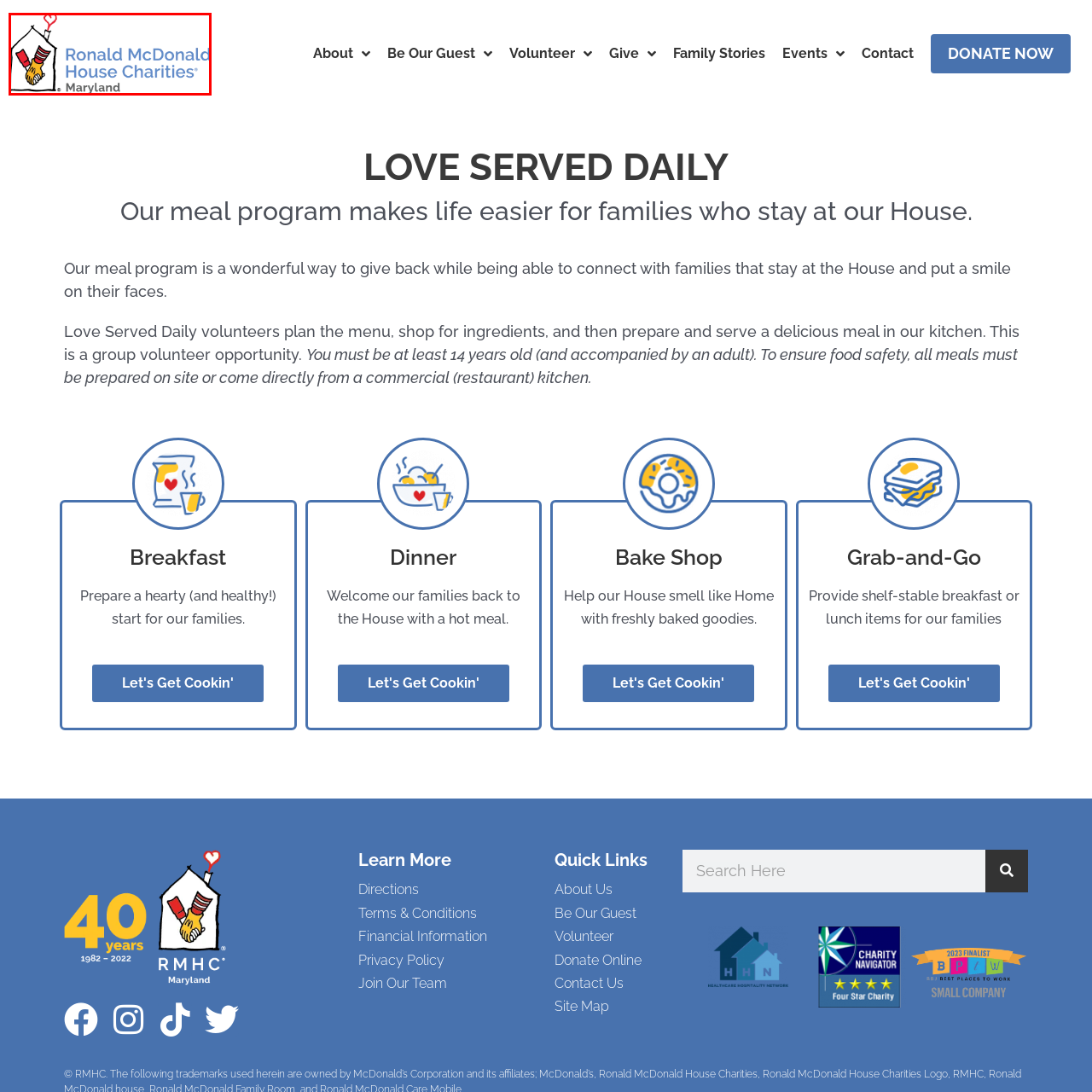Check the image marked by the red frame and reply to the question using one word or phrase:
What is the color of the hand in the logo?

Red and yellow